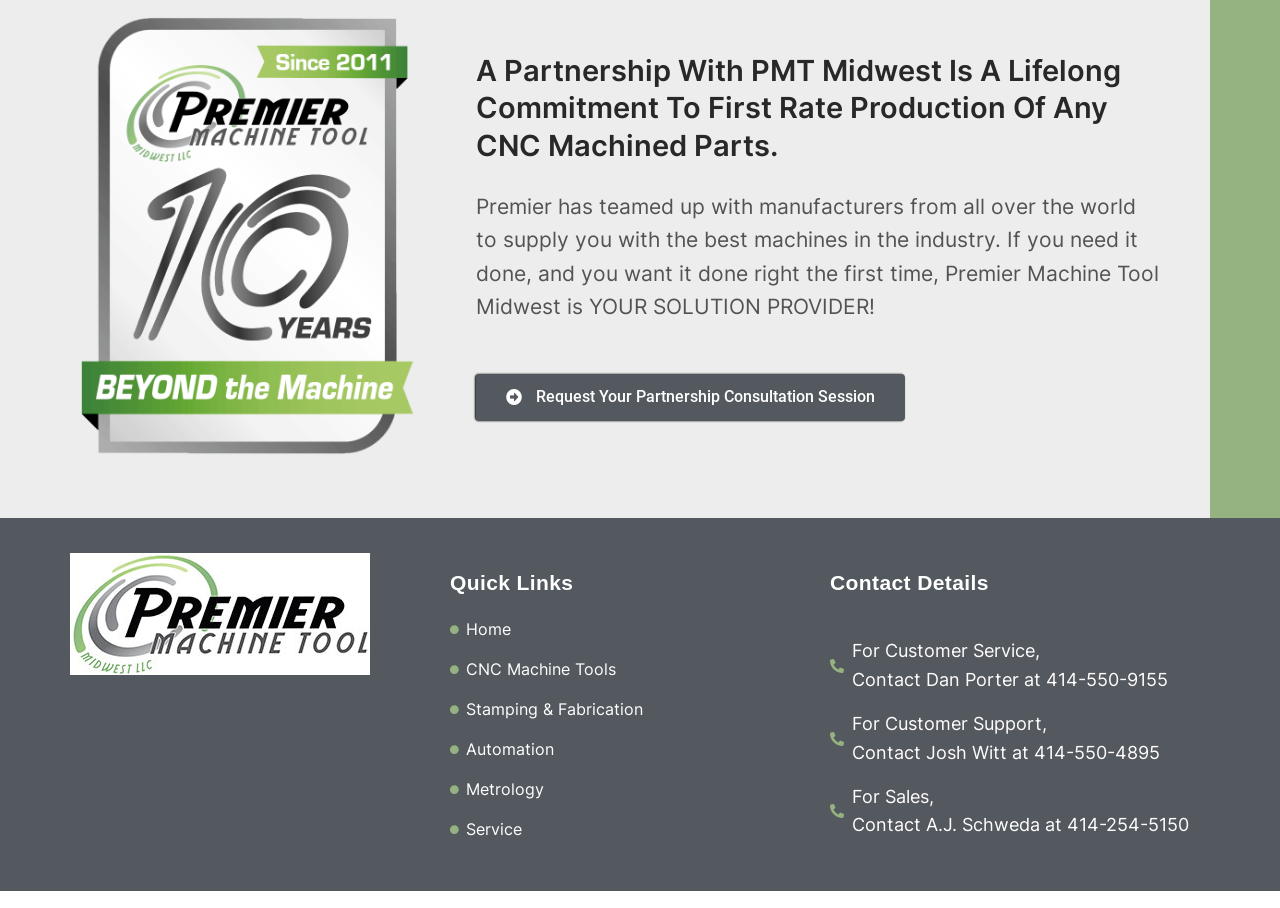Locate the bounding box of the UI element described by: "request your partnership consultation session" in the given webpage screenshot.

[0.372, 0.412, 0.707, 0.464]